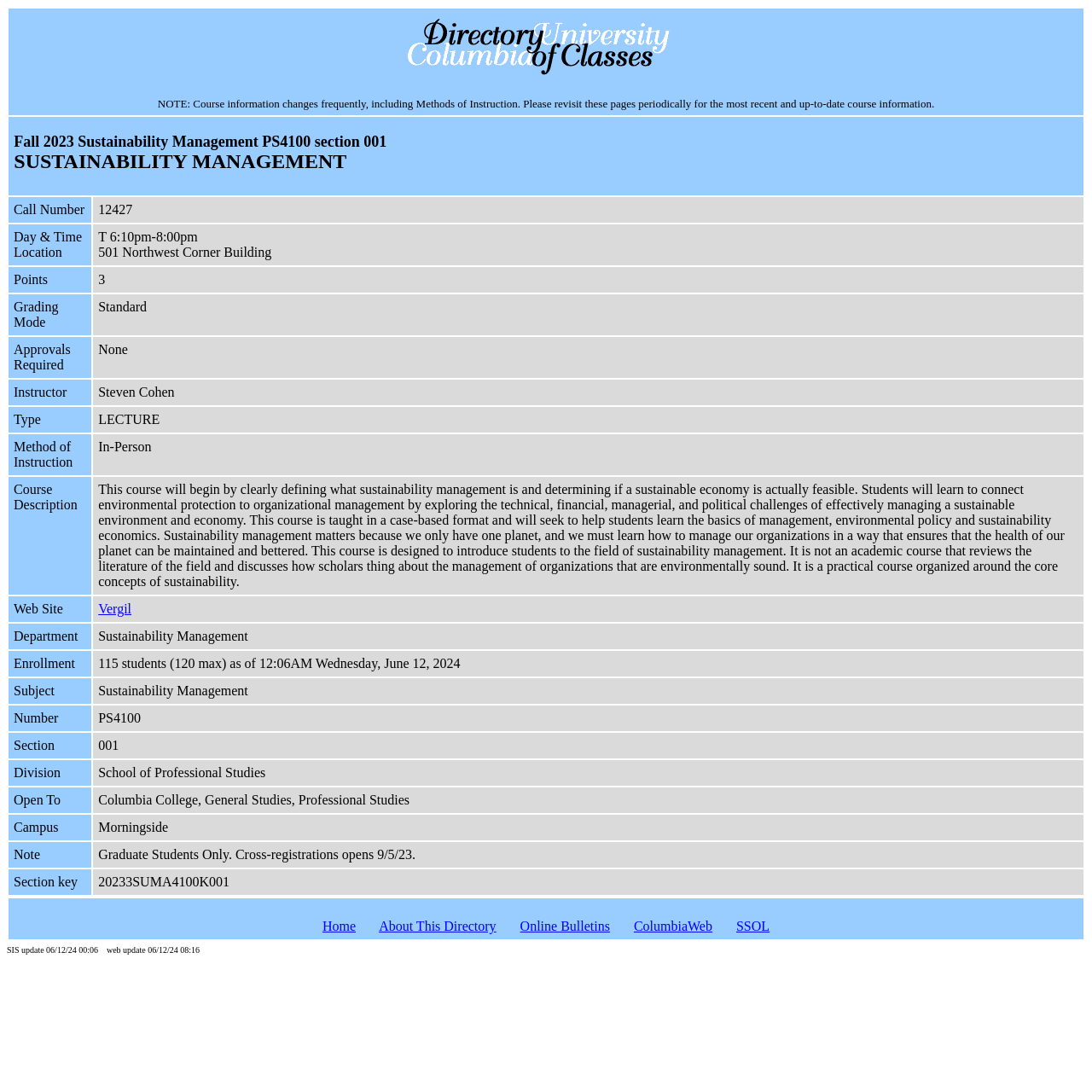Could you determine the bounding box coordinates of the clickable element to complete the instruction: "View course information"? Provide the coordinates as four float numbers between 0 and 1, i.e., [left, top, right, bottom].

[0.008, 0.088, 0.992, 0.106]